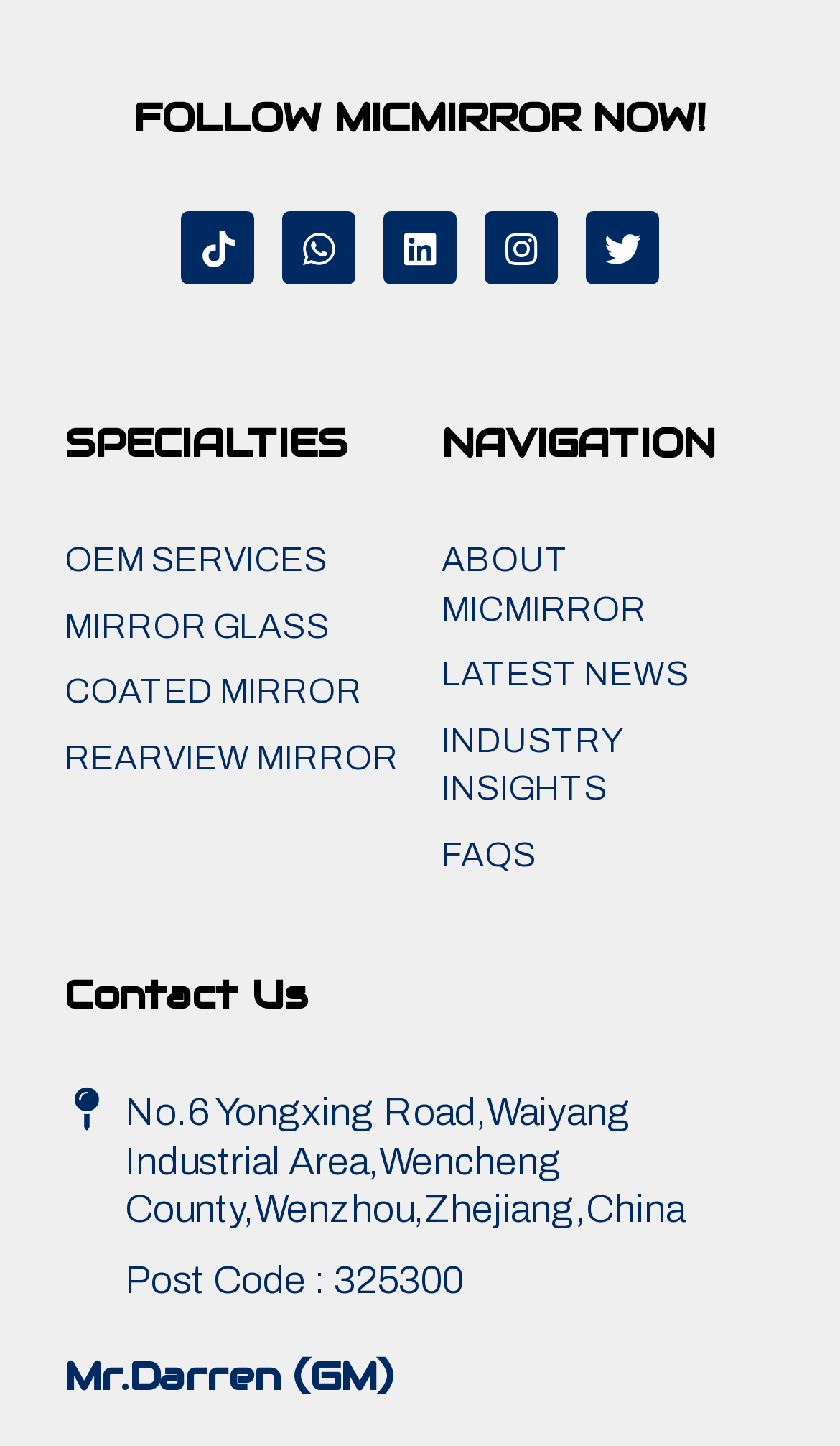How many navigation links are available?
Refer to the image and offer an in-depth and detailed answer to the question.

I counted the number of navigation links by looking at the elements under the 'NAVIGATION' heading, which includes links to 'ABOUT MICMIRROR', 'LATEST NEWS', 'INDUSTRY INSIGHTS', and 'FAQS'.